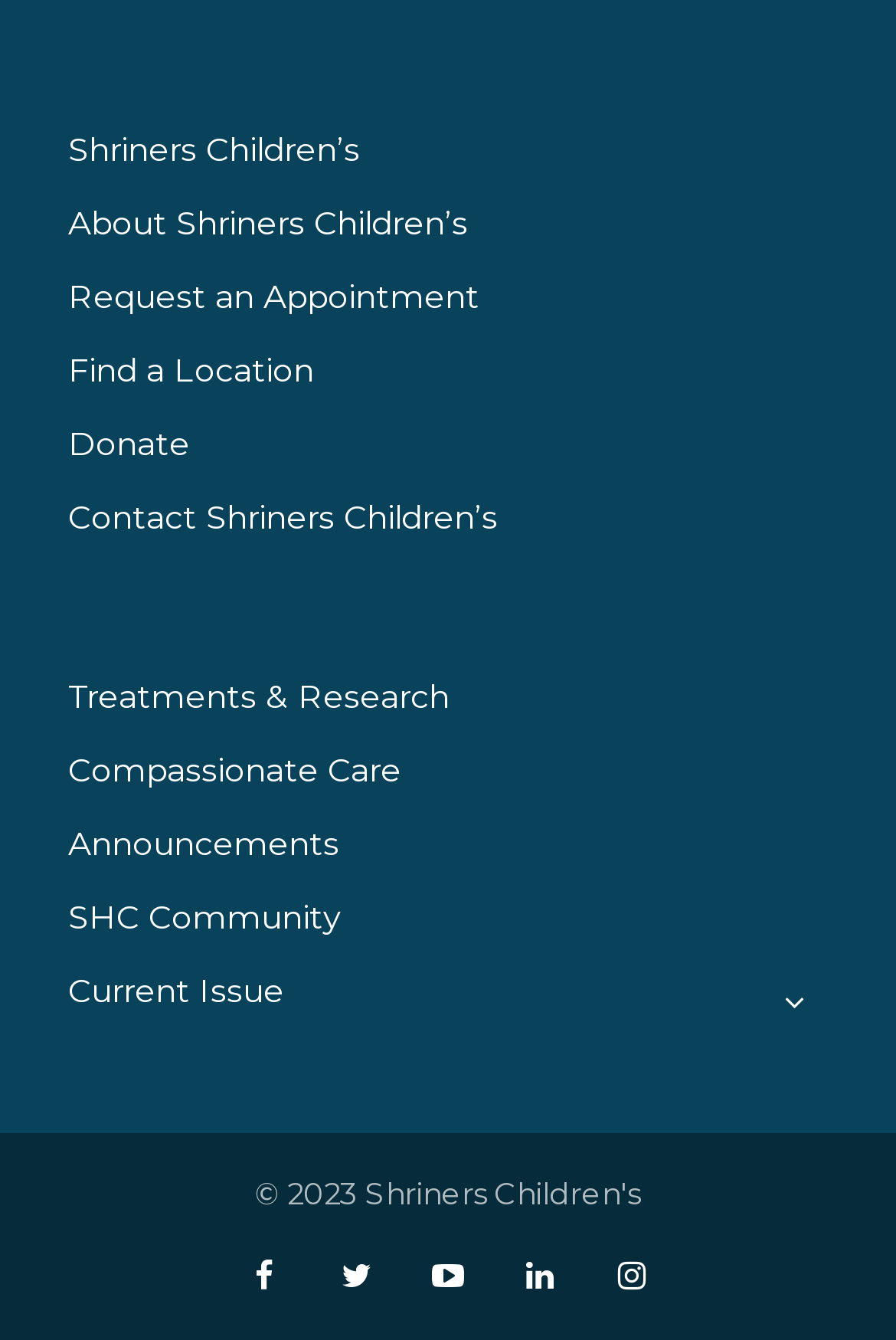Can you find the bounding box coordinates for the element that needs to be clicked to execute this instruction: "Learn about Shriners Children’s"? The coordinates should be given as four float numbers between 0 and 1, i.e., [left, top, right, bottom].

[0.076, 0.148, 0.522, 0.185]